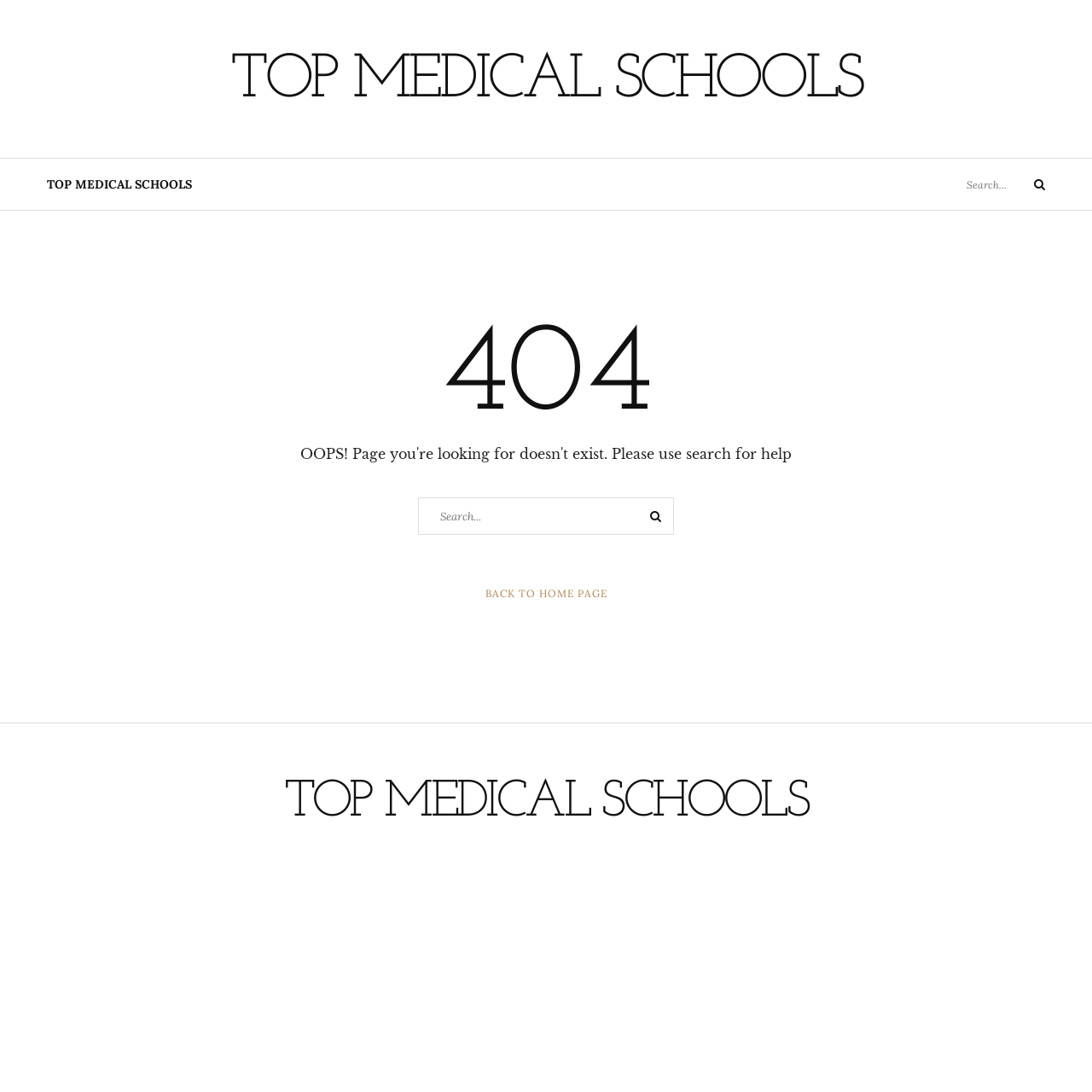Locate and provide the bounding box coordinates for the HTML element that matches this description: "Search".

[0.582, 0.455, 0.617, 0.49]